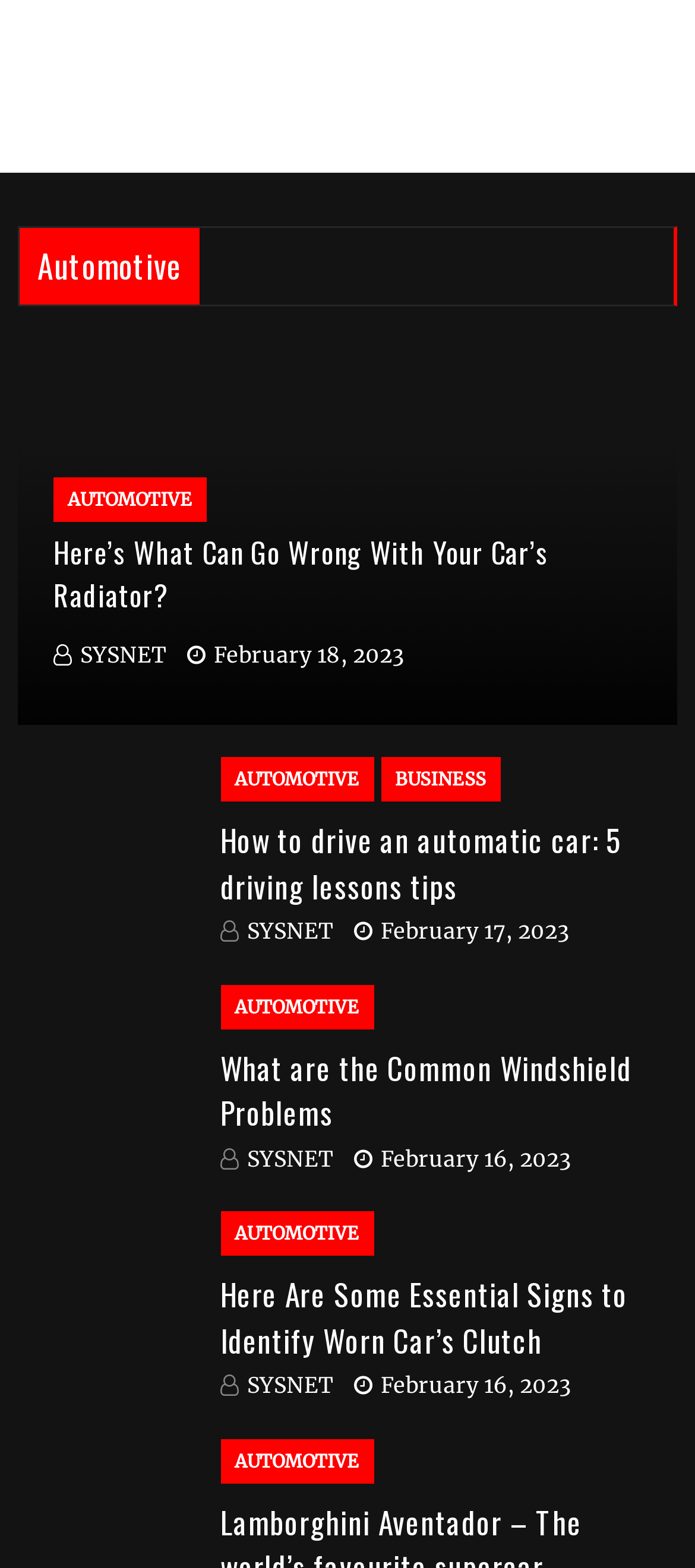Using the provided description parent_node: SYSNET, find the bounding box coordinates for the UI element. Provide the coordinates in (top-left x, top-left y, bottom-right x, bottom-right y) format, ensuring all values are between 0 and 1.

[0.077, 0.409, 0.115, 0.426]